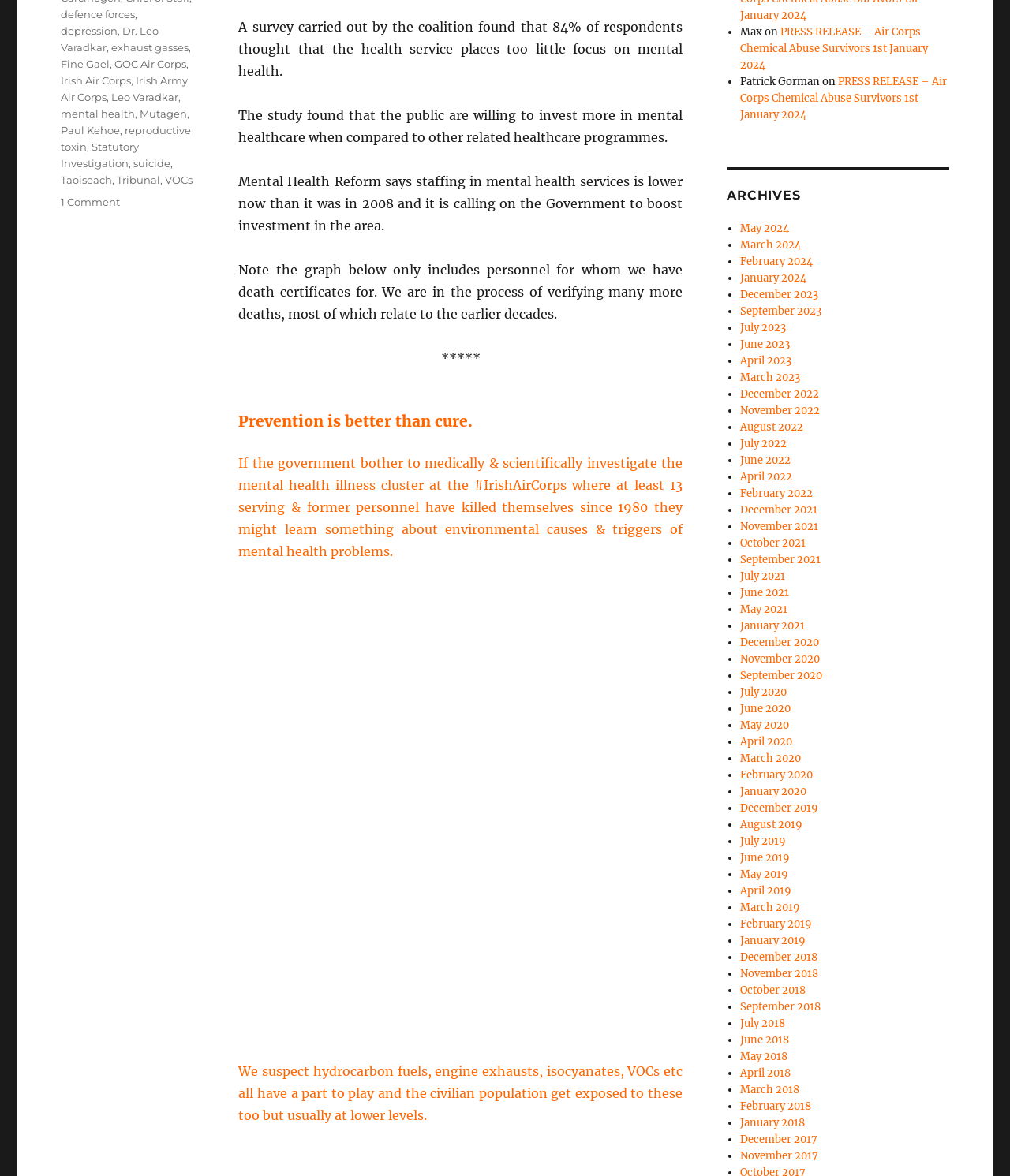Please identify the bounding box coordinates of the area I need to click to accomplish the following instruction: "Click on 'mental health'".

[0.06, 0.091, 0.134, 0.102]